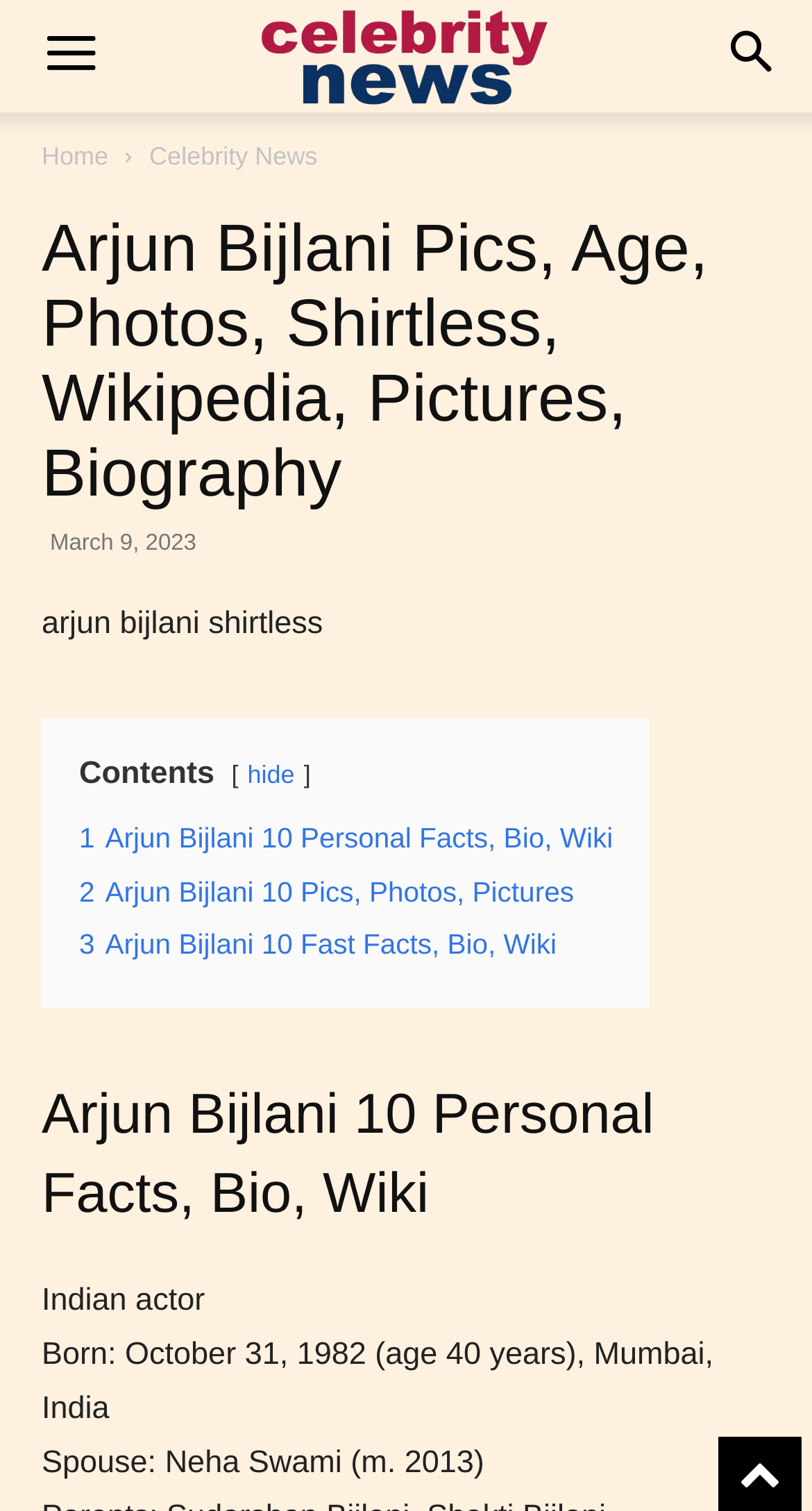Please find the bounding box coordinates for the clickable element needed to perform this instruction: "read celebrity news".

[0.184, 0.094, 0.391, 0.113]